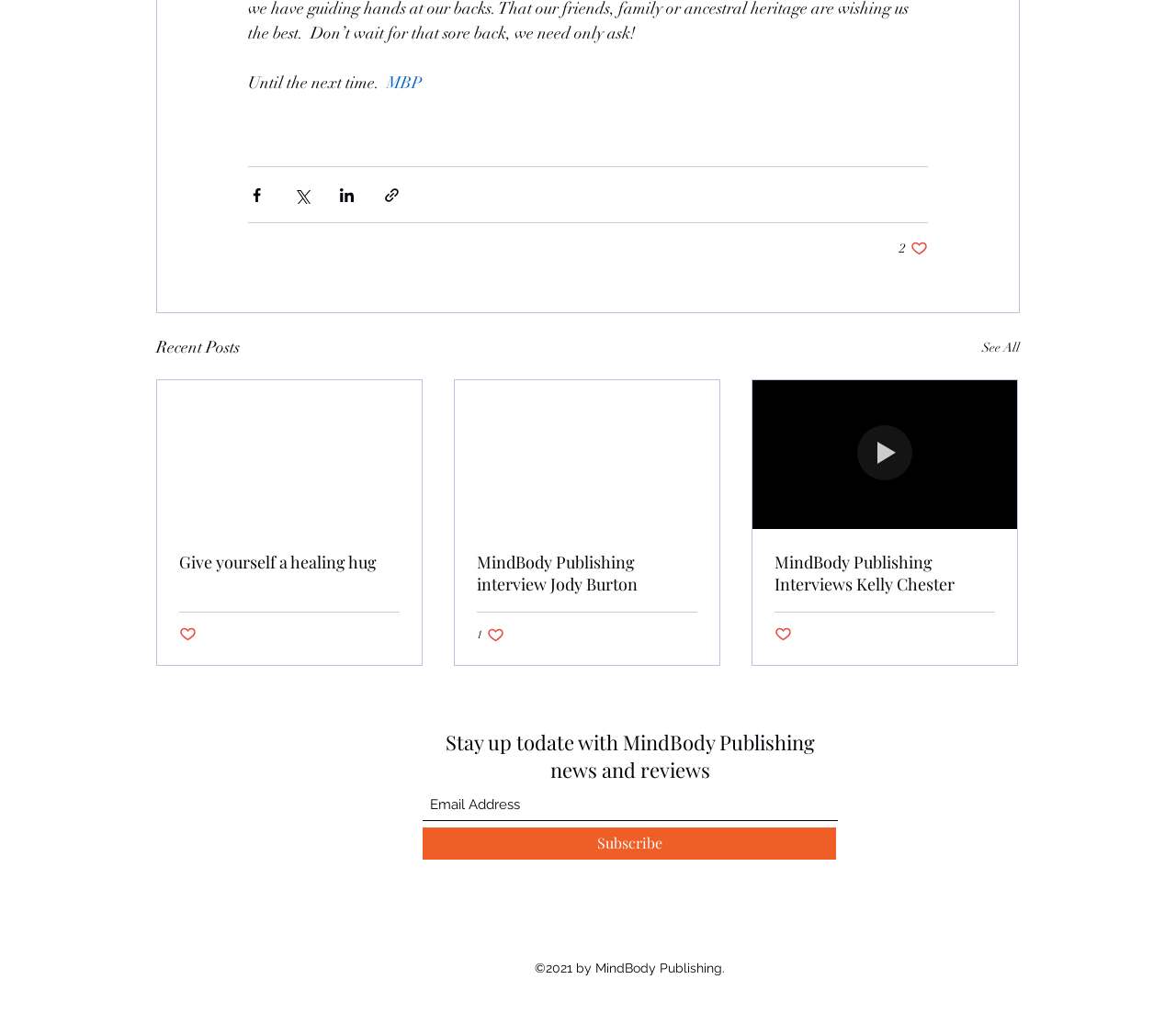Respond to the following question using a concise word or phrase: 
What is the purpose of the textbox?

Email Address